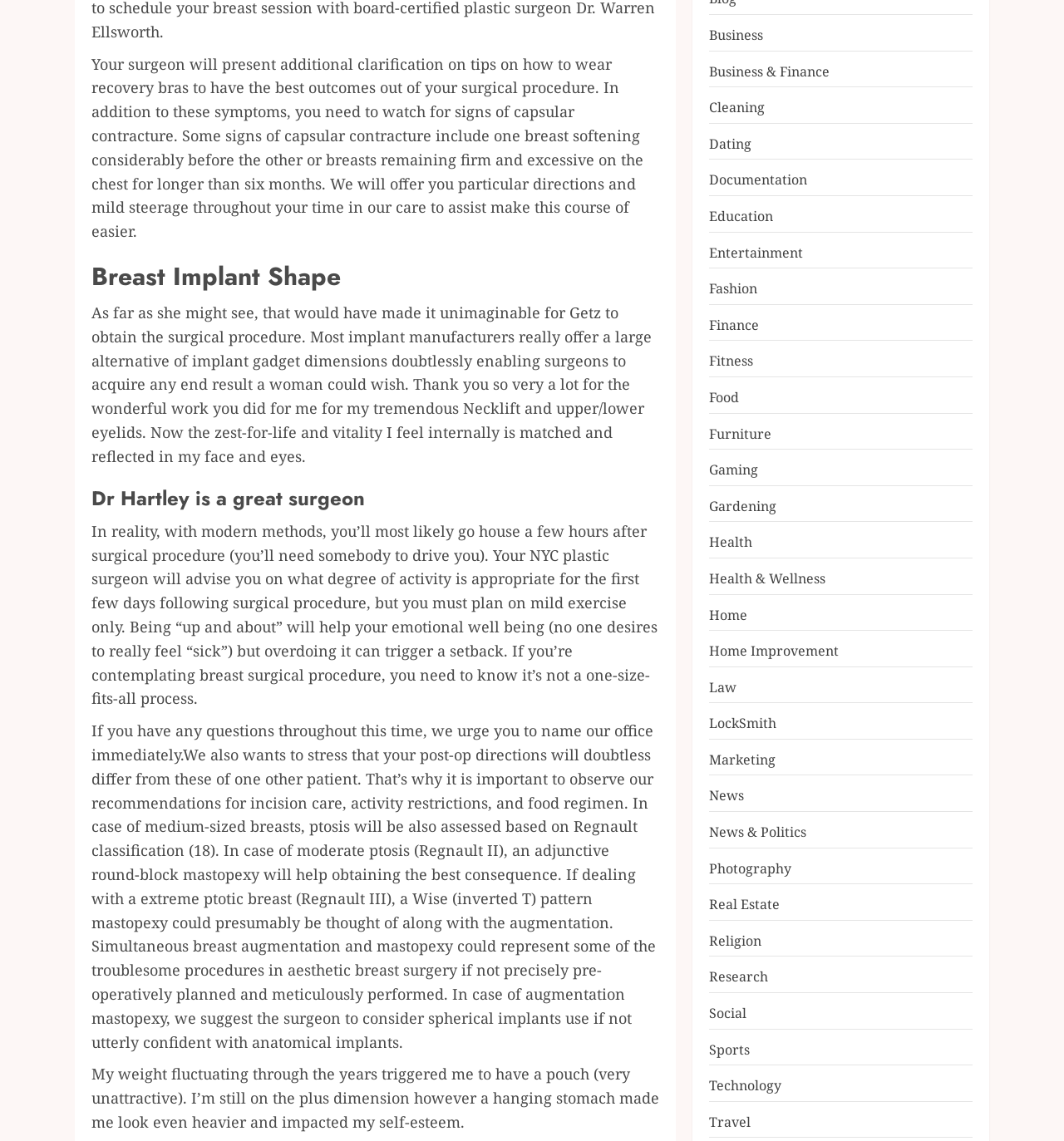Using the element description: "Home Improvement", determine the bounding box coordinates. The coordinates should be in the format [left, top, right, bottom], with values between 0 and 1.

[0.667, 0.562, 0.788, 0.579]